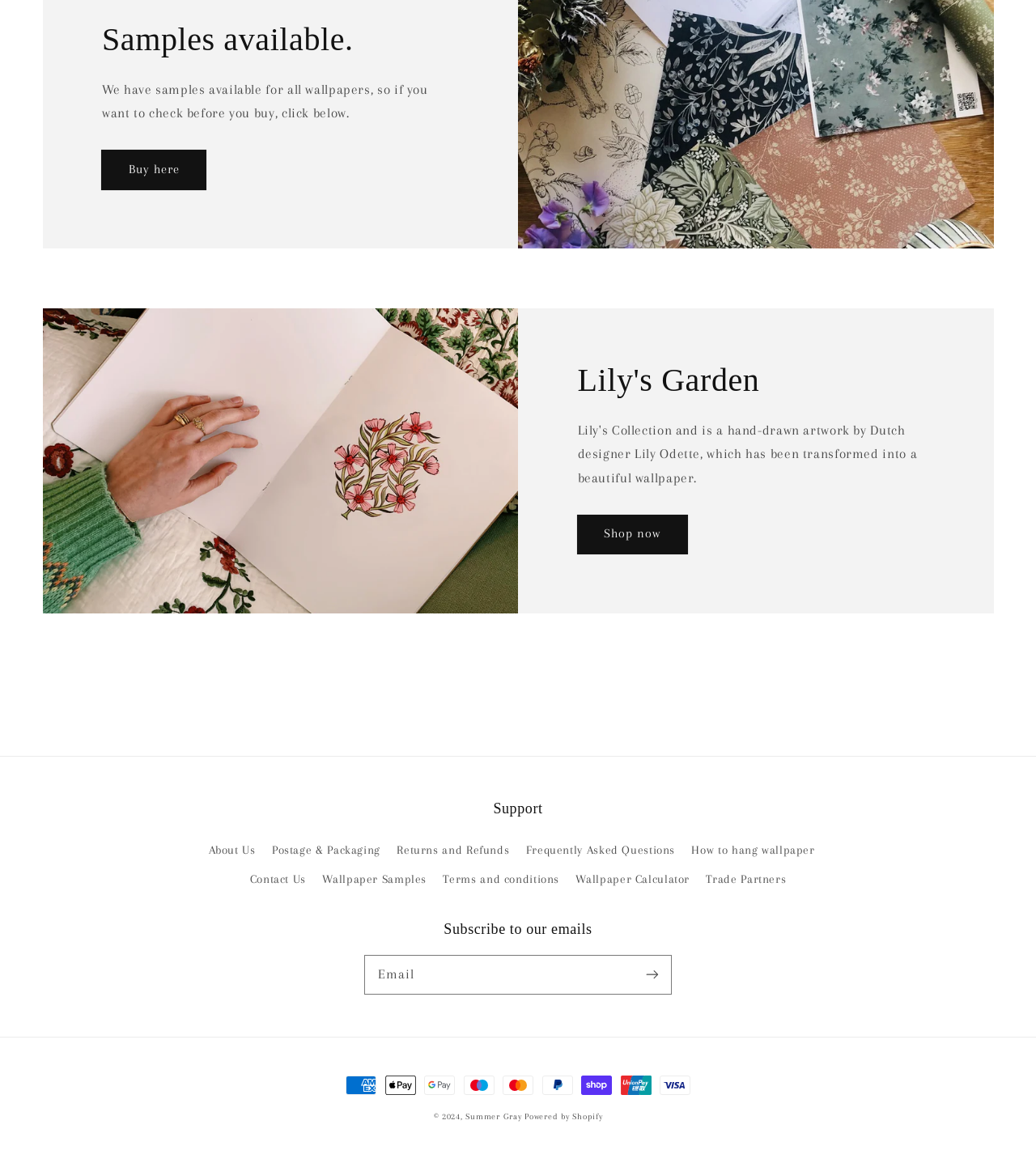Identify the bounding box coordinates of the specific part of the webpage to click to complete this instruction: "Contact us".

[0.241, 0.752, 0.295, 0.778]